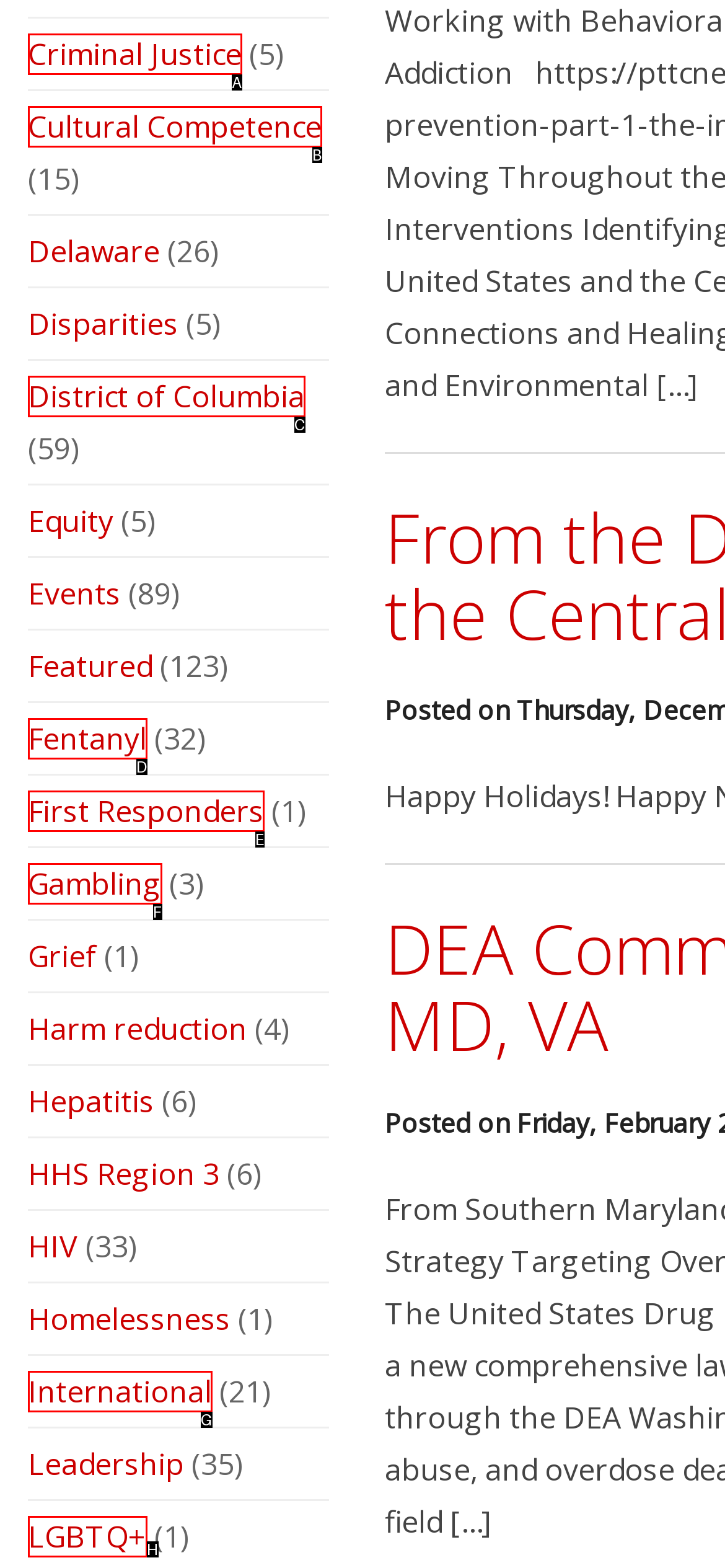Determine which HTML element corresponds to the description: LGBTQ+. Provide the letter of the correct option.

H